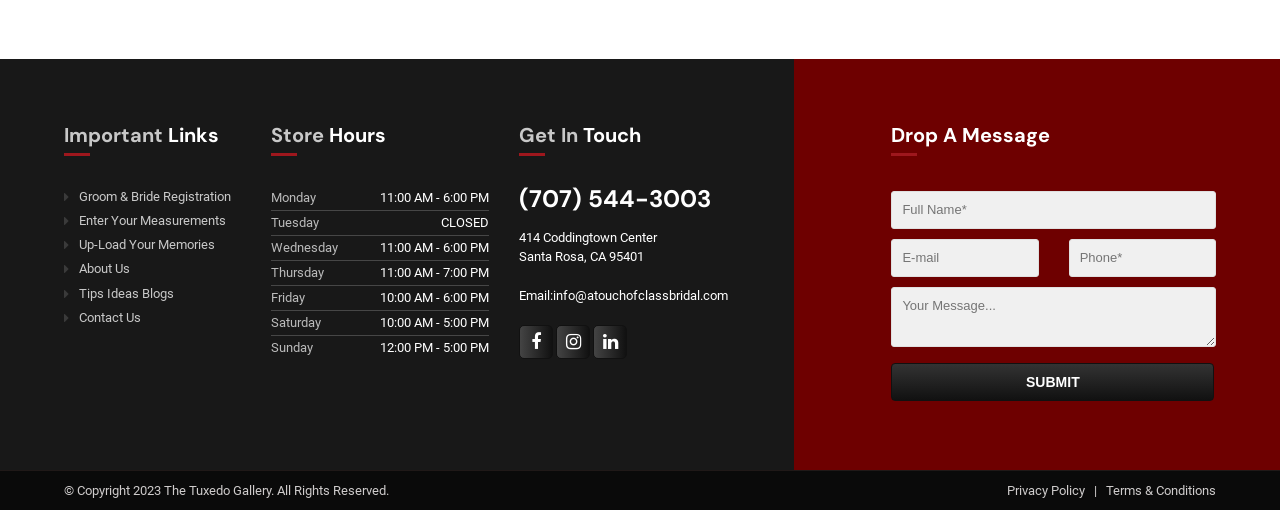Identify the bounding box coordinates of the clickable region to carry out the given instruction: "Contact us".

[0.062, 0.609, 0.188, 0.636]